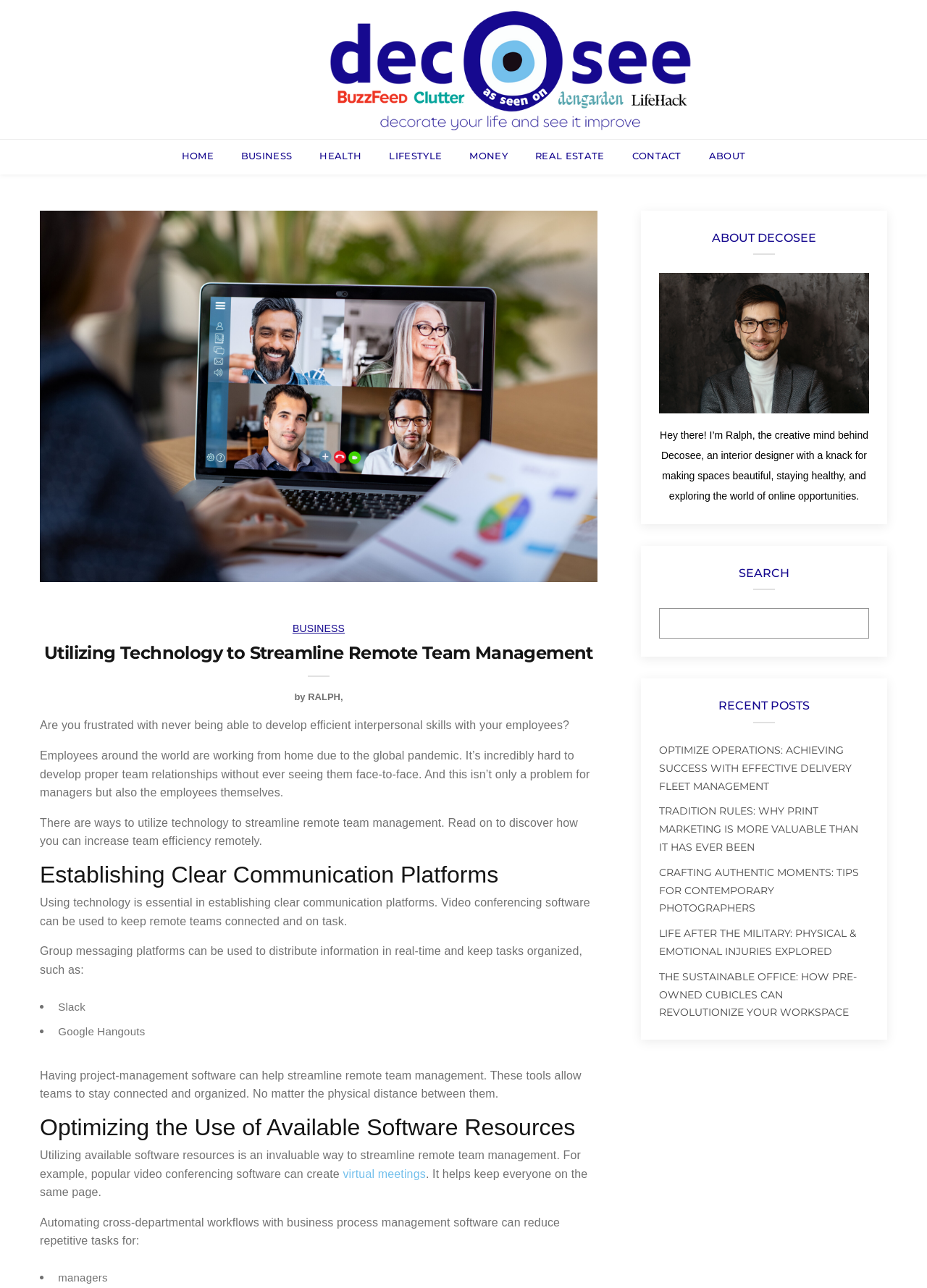Find and provide the bounding box coordinates for the UI element described here: "Contact". The coordinates should be given as four float numbers between 0 and 1: [left, top, right, bottom].

[0.682, 0.116, 0.735, 0.127]